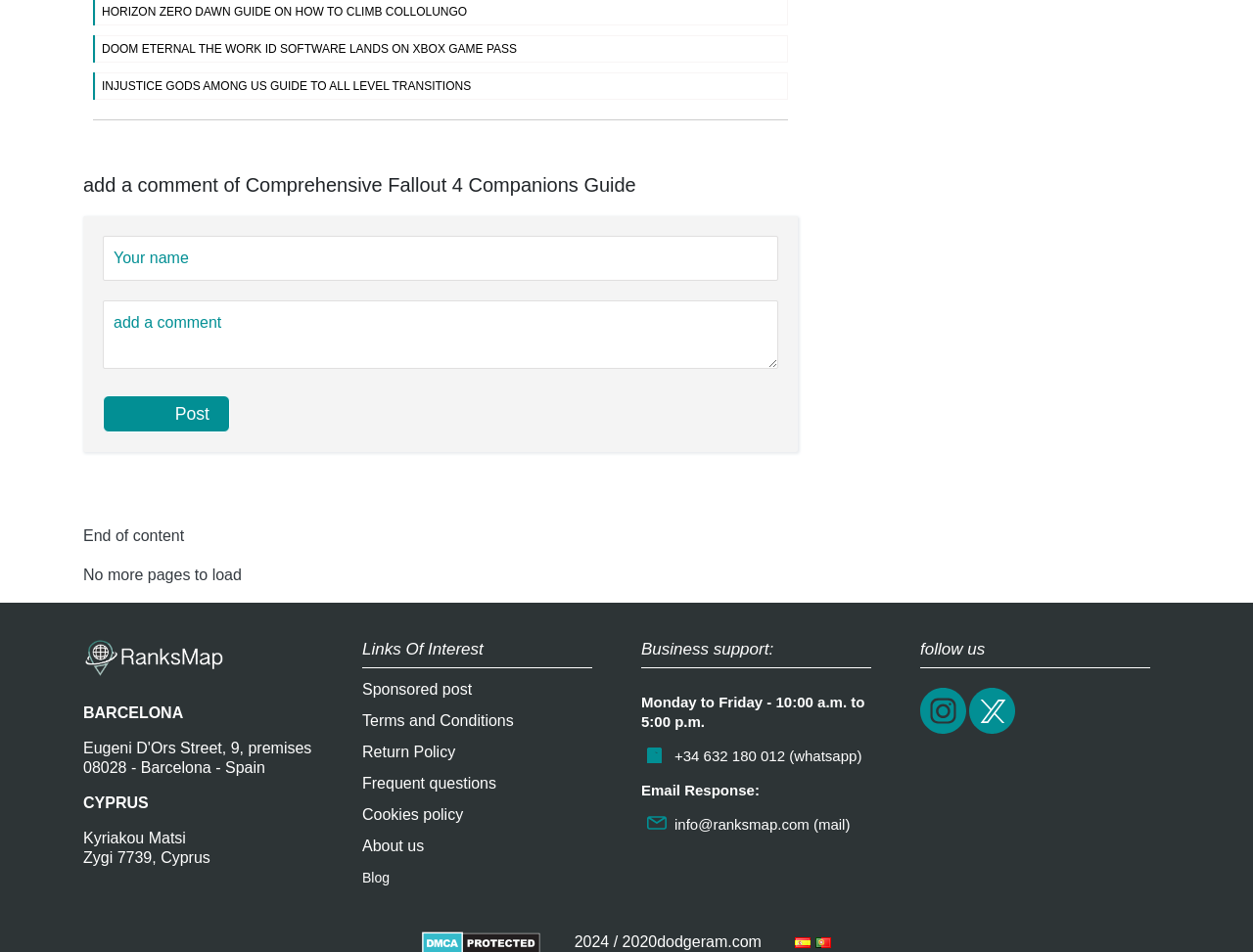Could you highlight the region that needs to be clicked to execute the instruction: "post a comment"?

[0.082, 0.415, 0.184, 0.454]